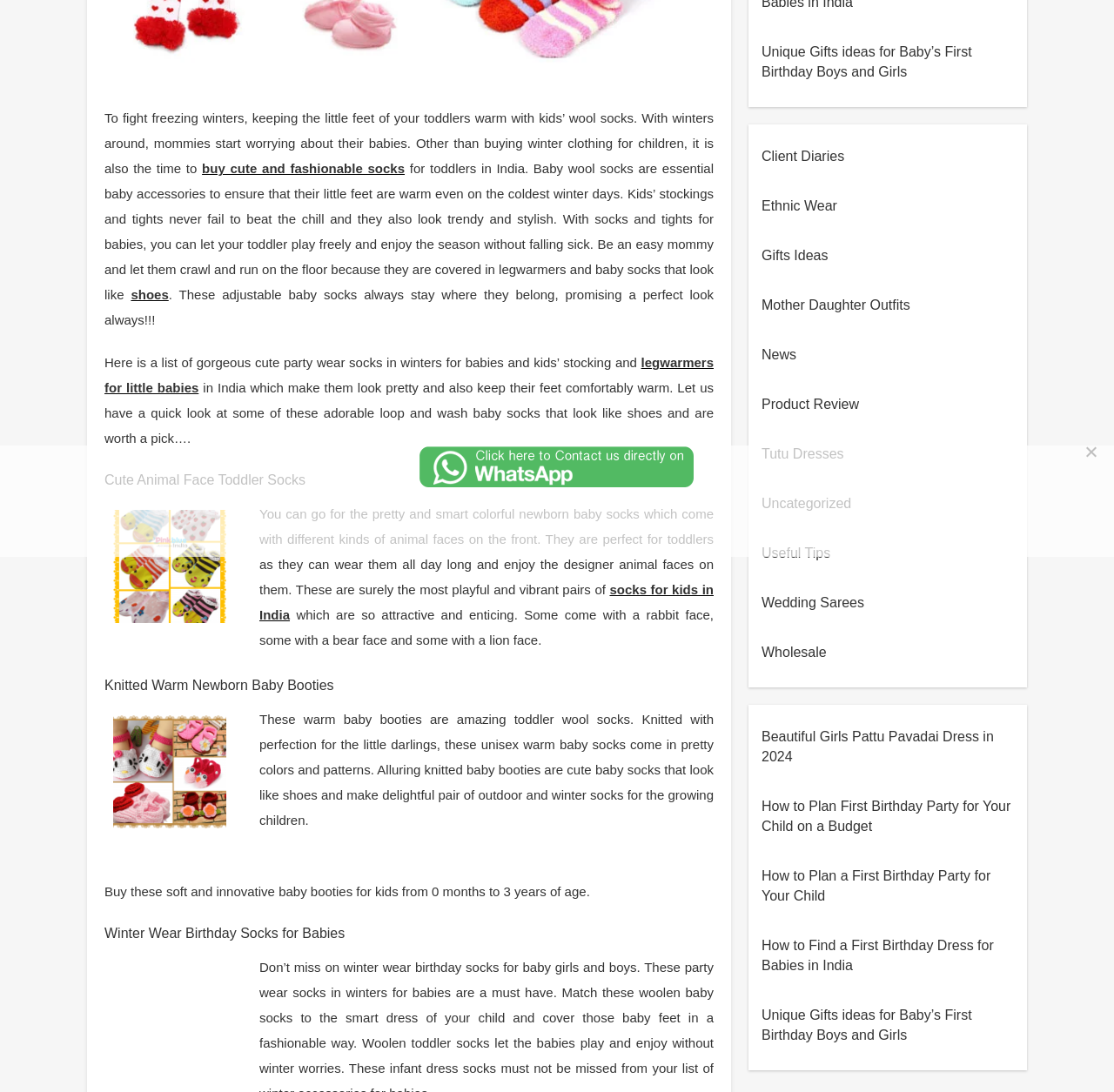Identify the bounding box for the UI element that is described as follows: "Wedding Sarees".

[0.684, 0.543, 0.776, 0.561]